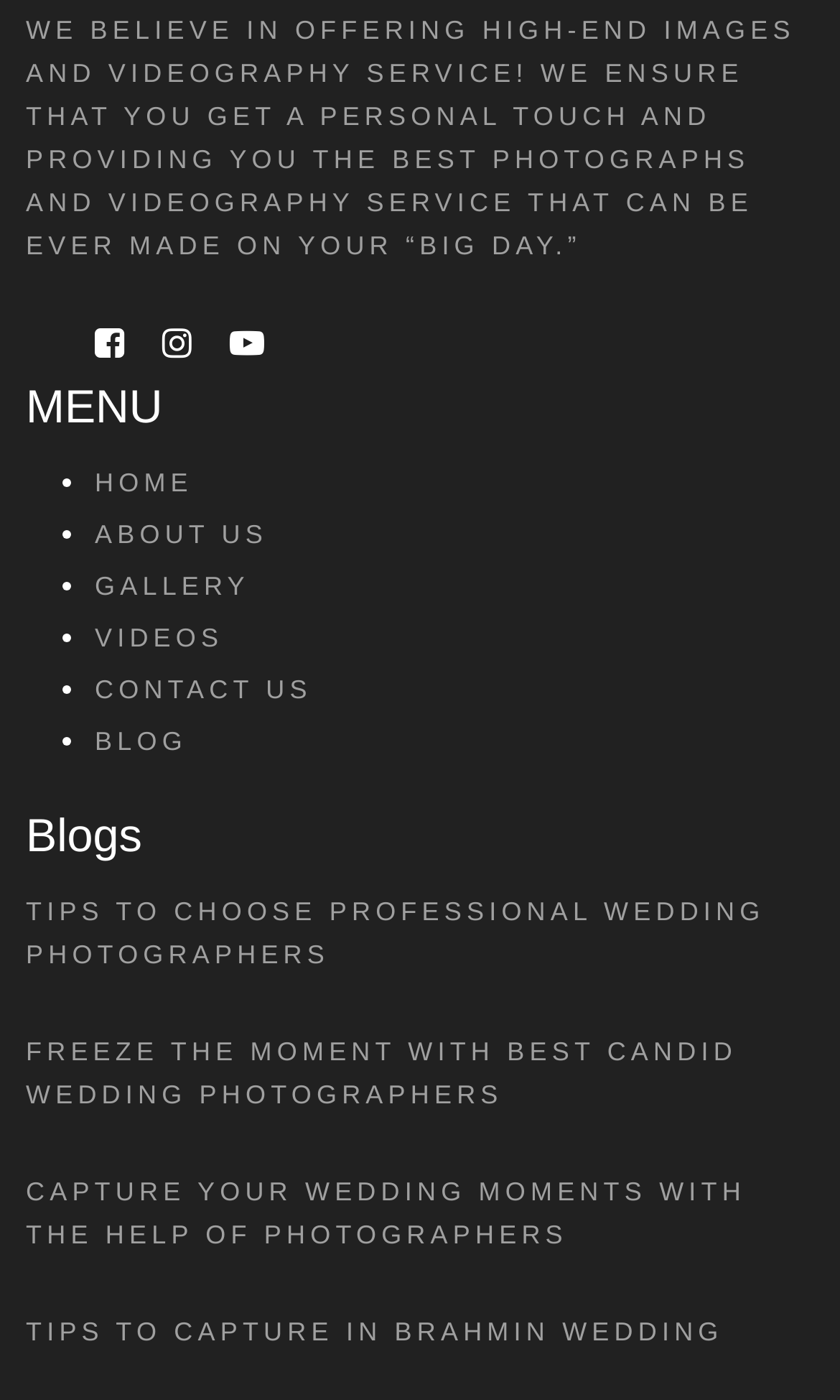Provide a one-word or short-phrase response to the question:
What is the topic of the first blog post?

Choosing Professional Wedding Photographers